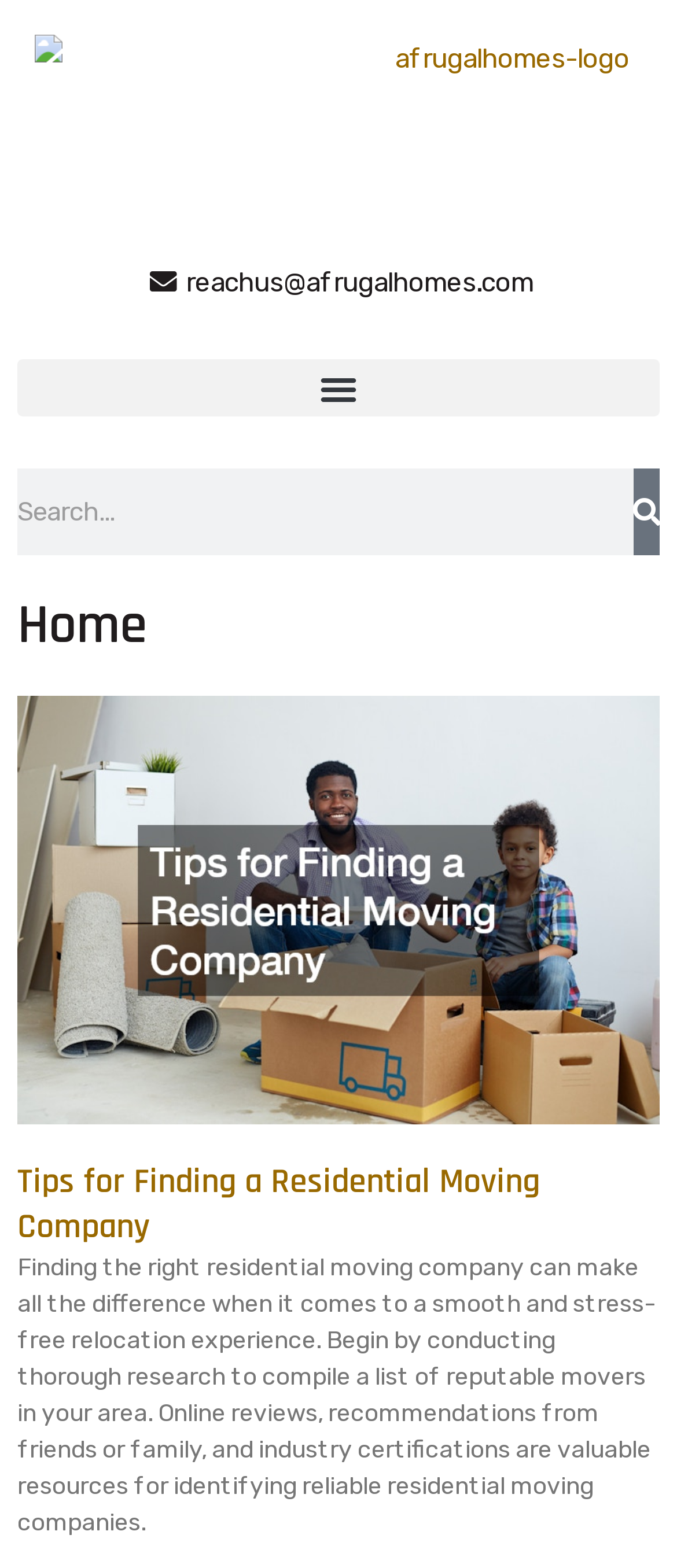Describe the entire webpage, focusing on both content and design.

The webpage is titled "Home Archives - A Frugal Home" and appears to be a blog or article page. At the top, there is a contact email address "reachus@afrugalhomes.com" positioned near the center of the page. To the left of the email address, there is a menu toggle button and a search bar with a search button. The search bar is accompanied by a "Search" label.

Below the search bar, there is a heading that reads "Home". Underneath the "Home" heading, there is a link that spans almost the entire width of the page. Further down, there is another heading that reads "Tips for Finding a Residential Moving Company", which is a clickable link. Below this heading, there is a paragraph of text that provides tips on finding a reliable residential moving company, including conducting research, reading online reviews, and seeking recommendations from friends or family.

In total, there are two headings, two links, one button, one search bar, and two blocks of text on the page. The elements are arranged in a vertical layout, with the most important information, such as the article title and main content, positioned near the top and center of the page.